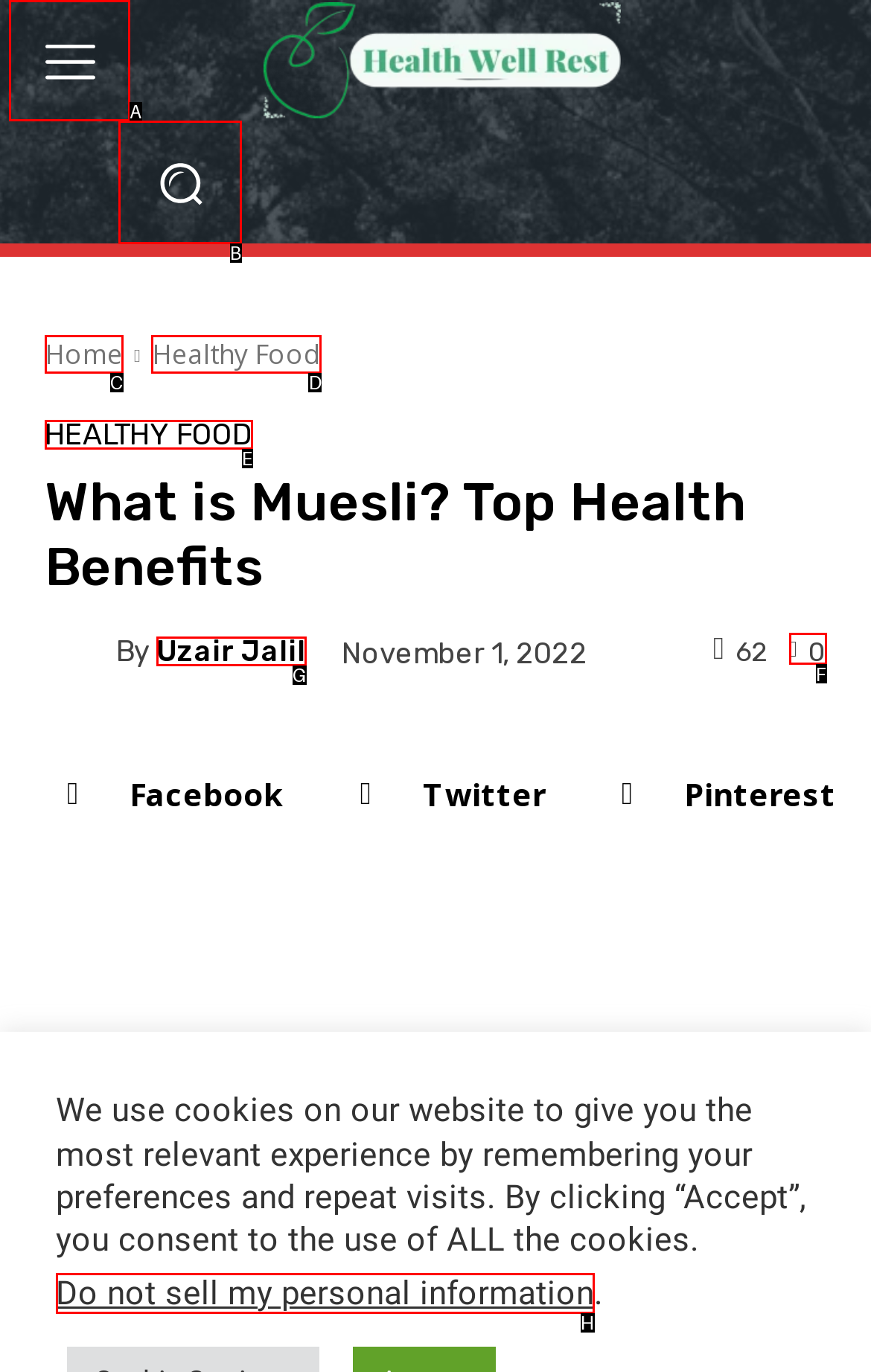Tell me which one HTML element best matches the description: Home
Answer with the option's letter from the given choices directly.

C